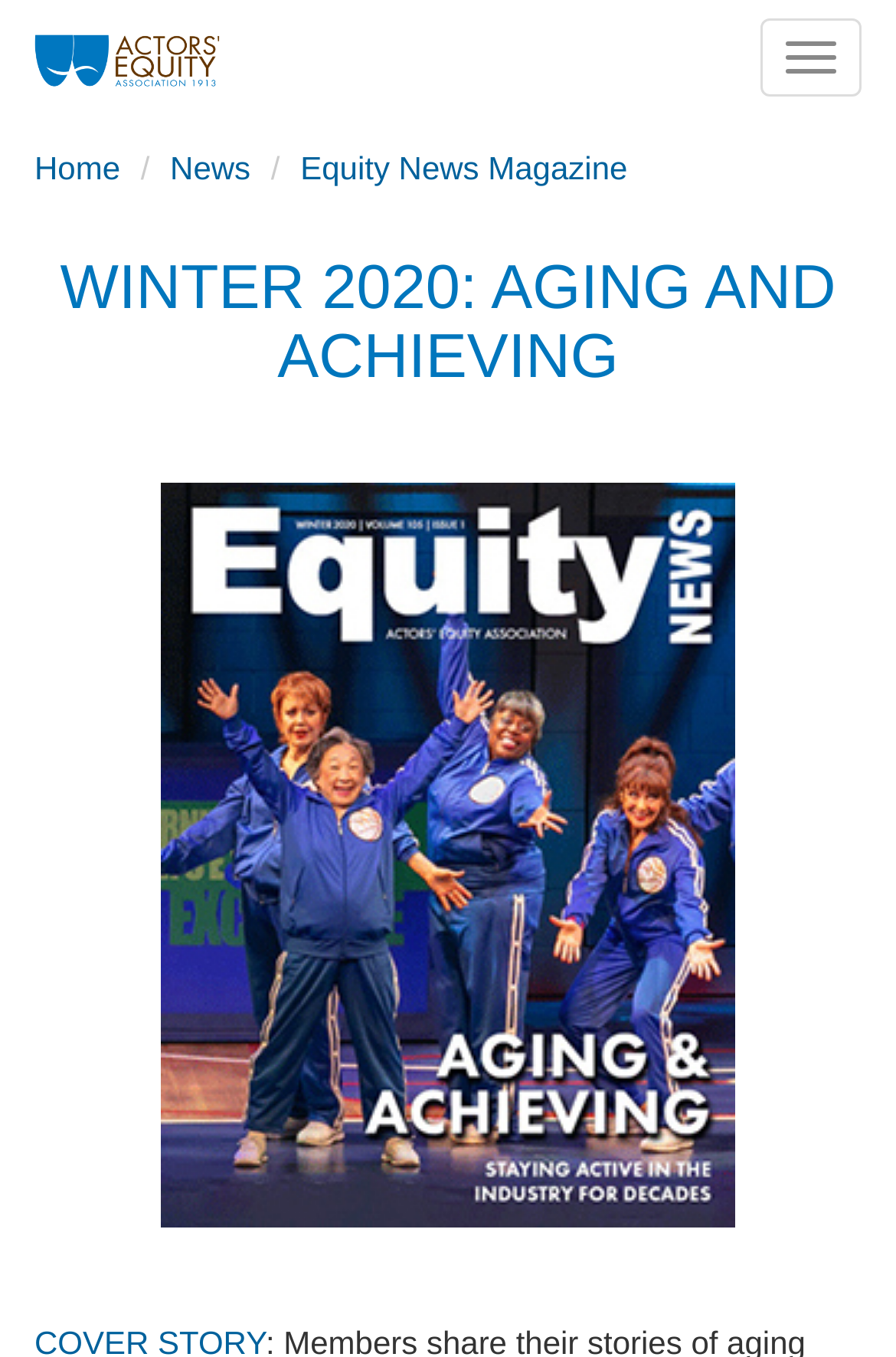Reply to the question below using a single word or brief phrase:
What is the title of the magazine?

Equity News